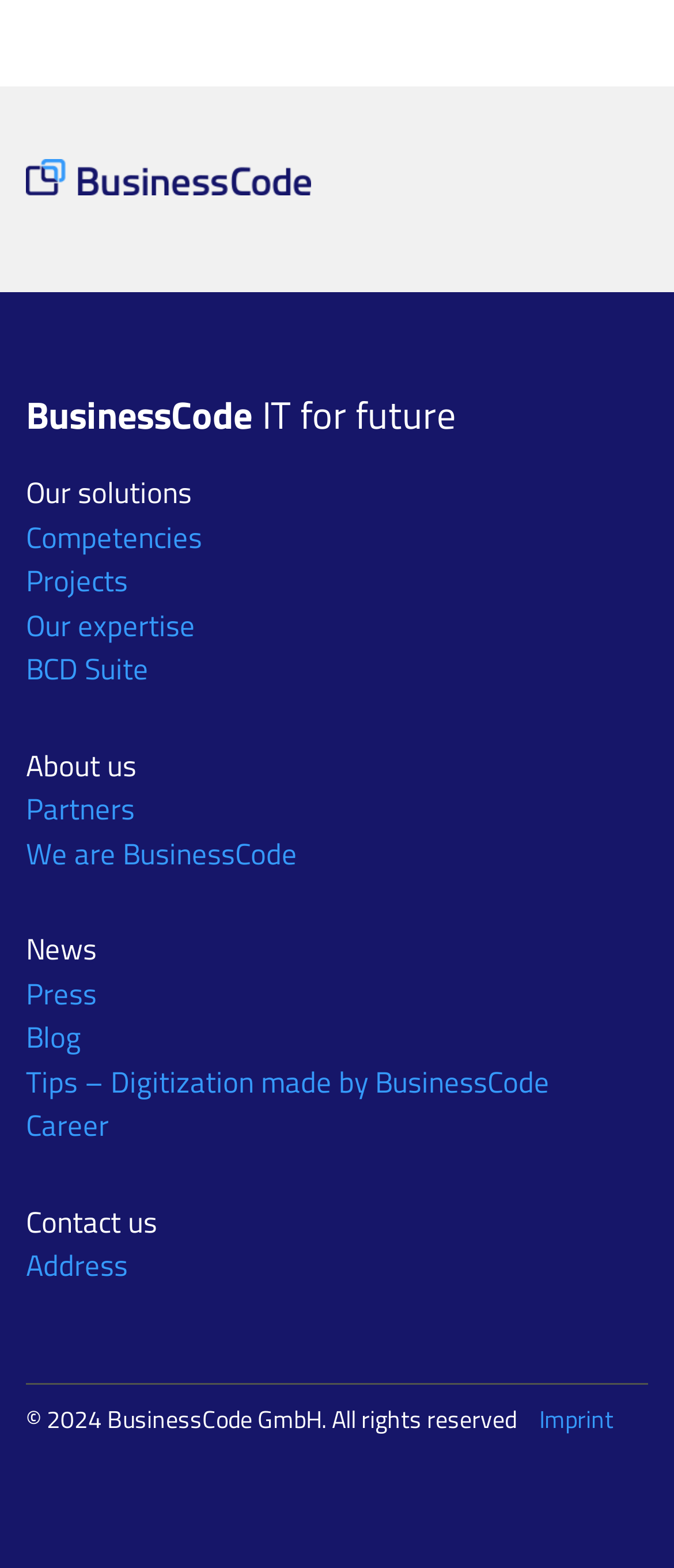Could you specify the bounding box coordinates for the clickable section to complete the following instruction: "Go to About us"?

[0.038, 0.474, 0.203, 0.502]